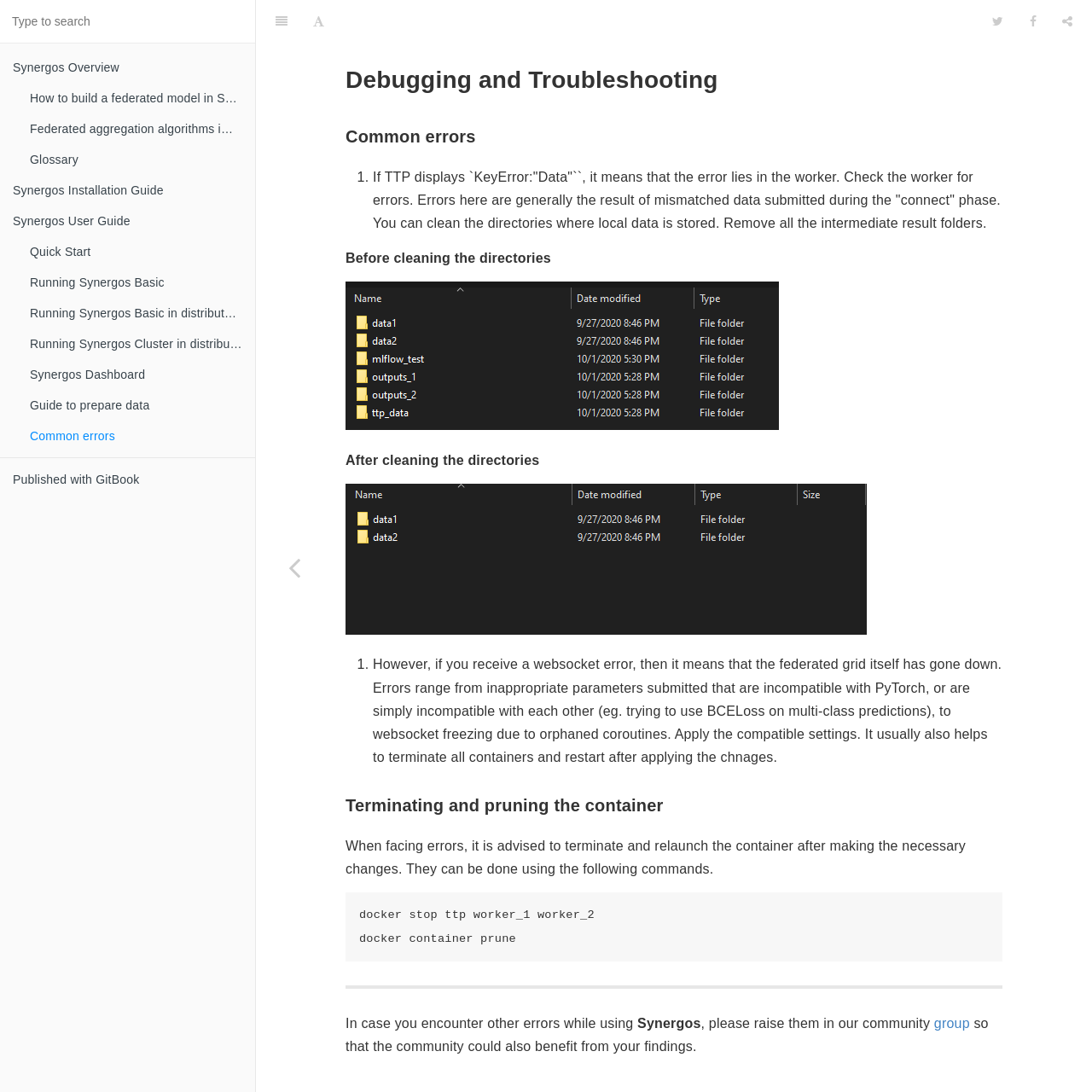Provide the bounding box coordinates for the area that should be clicked to complete the instruction: "Search for something".

[0.005, 0.005, 0.229, 0.034]